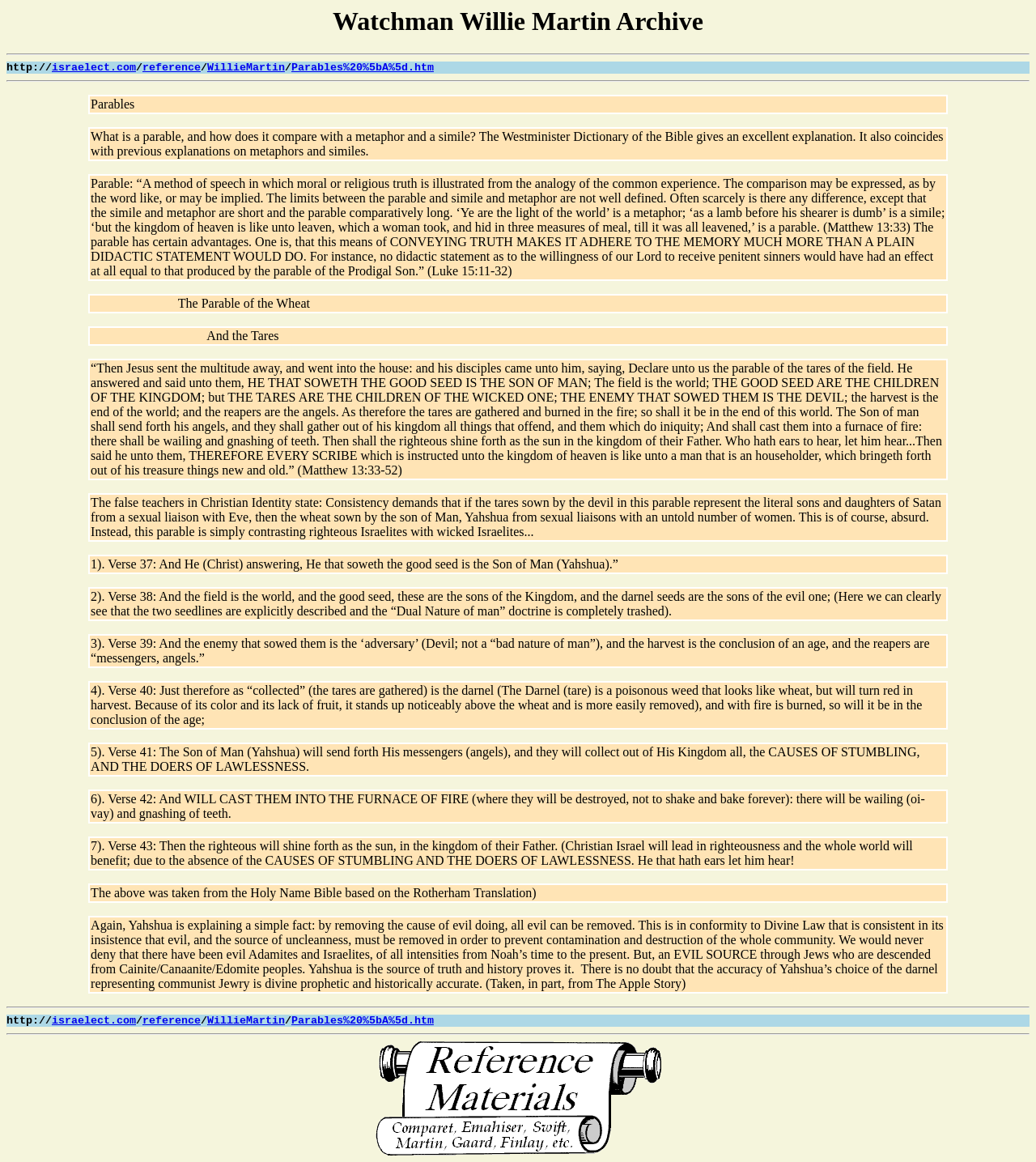Could you please study the image and provide a detailed answer to the question:
What will happen to the tares at the end of the age?

According to the parable, at the end of the age, the tares will be gathered and burned in the fire, which represents the destruction of the wicked ones.